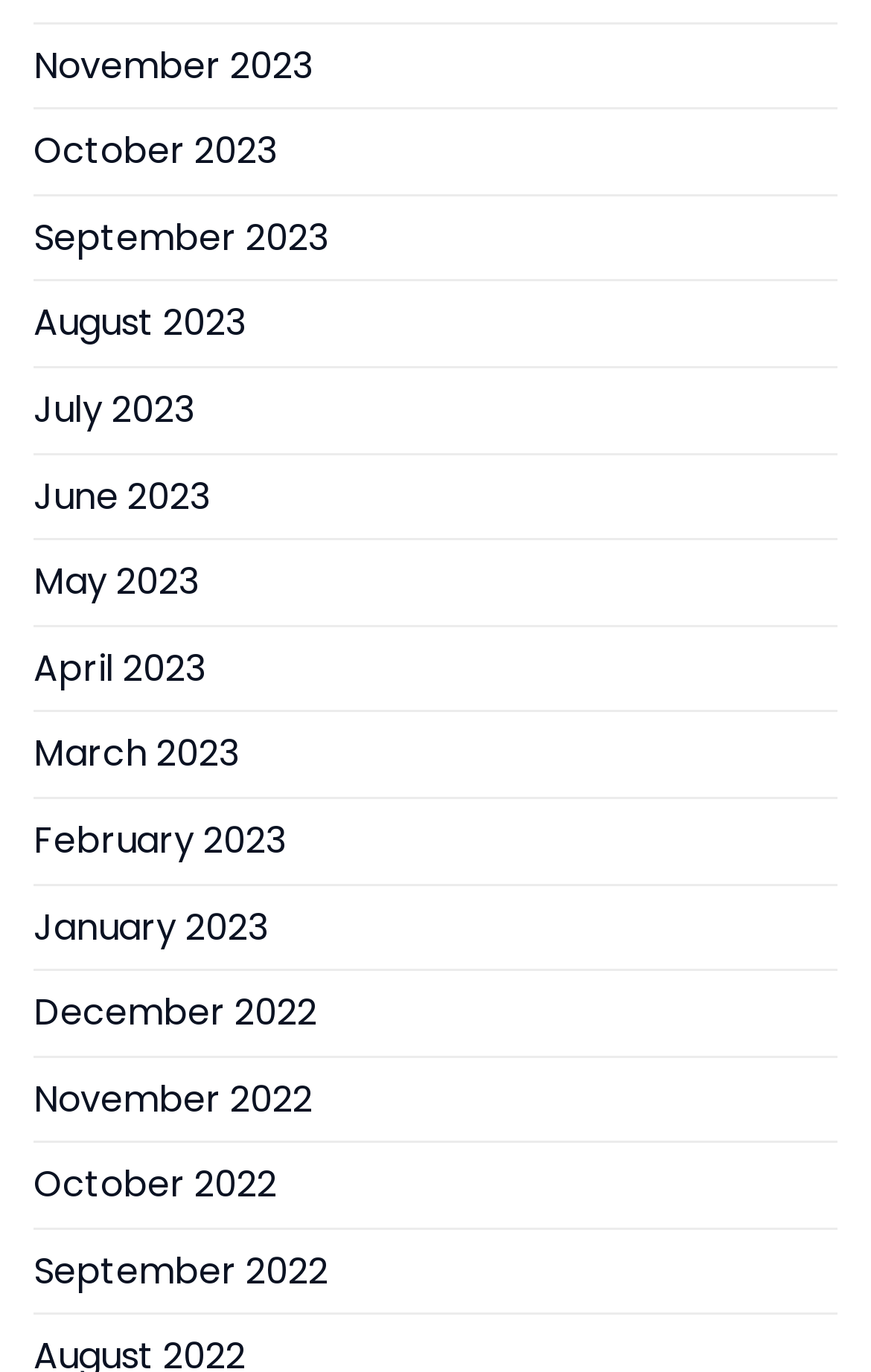Kindly provide the bounding box coordinates of the section you need to click on to fulfill the given instruction: "View September 2022".

[0.038, 0.896, 0.377, 0.957]